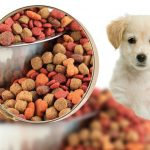From the image, can you give a detailed response to the question below:
Is the puppy in the image eating?

The puppy is looking on with bright, attentive eyes, suggesting eagerness and enthusiasm for mealtime, but it is not eating in the image. The spoon is partially buried in the food, indicating a fresh serving, but the puppy is not consuming the food.